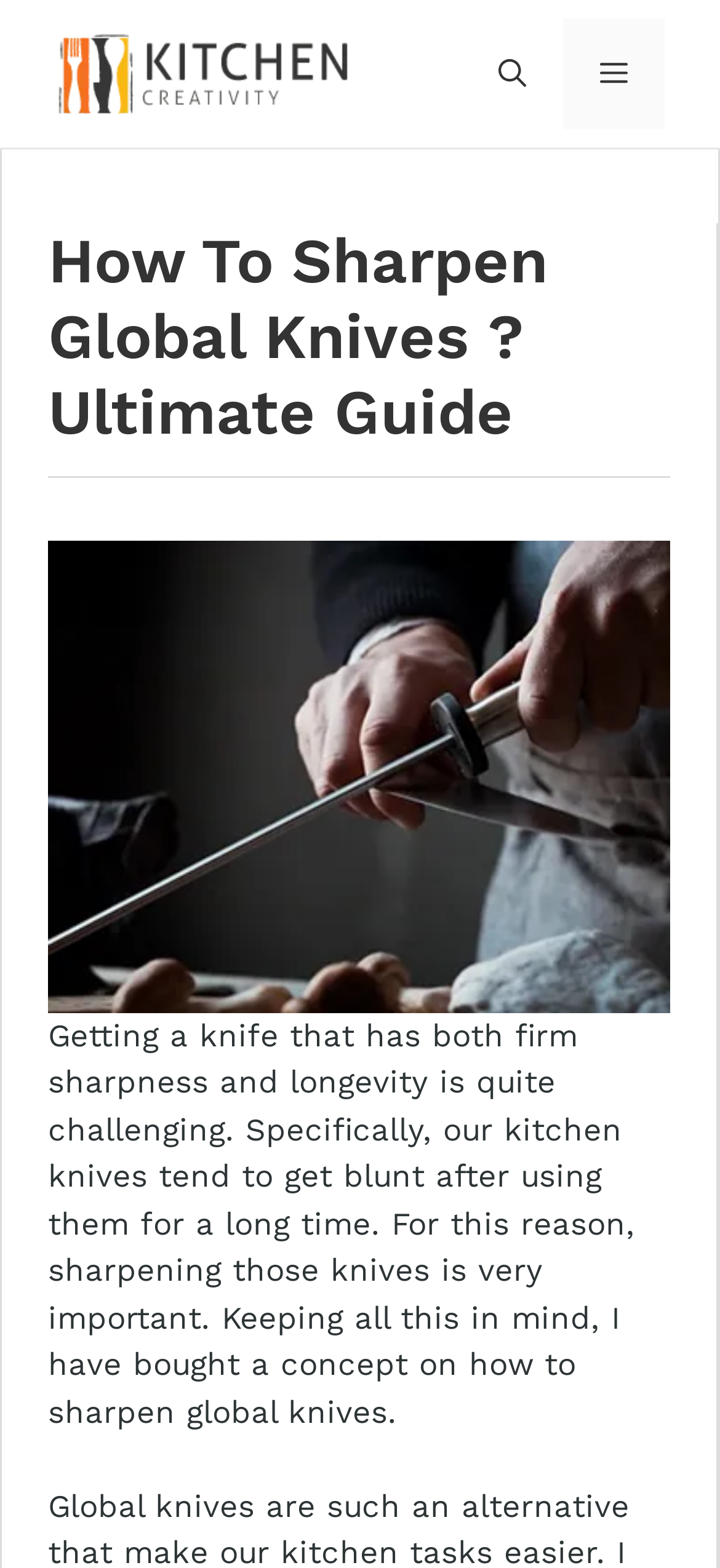Given the element description, predict the bounding box coordinates in the format (top-left x, top-left y, bottom-right x, bottom-right y). Make sure all values are between 0 and 1. Here is the element description: aria-label="Open Search Bar"

[0.641, 0.012, 0.782, 0.082]